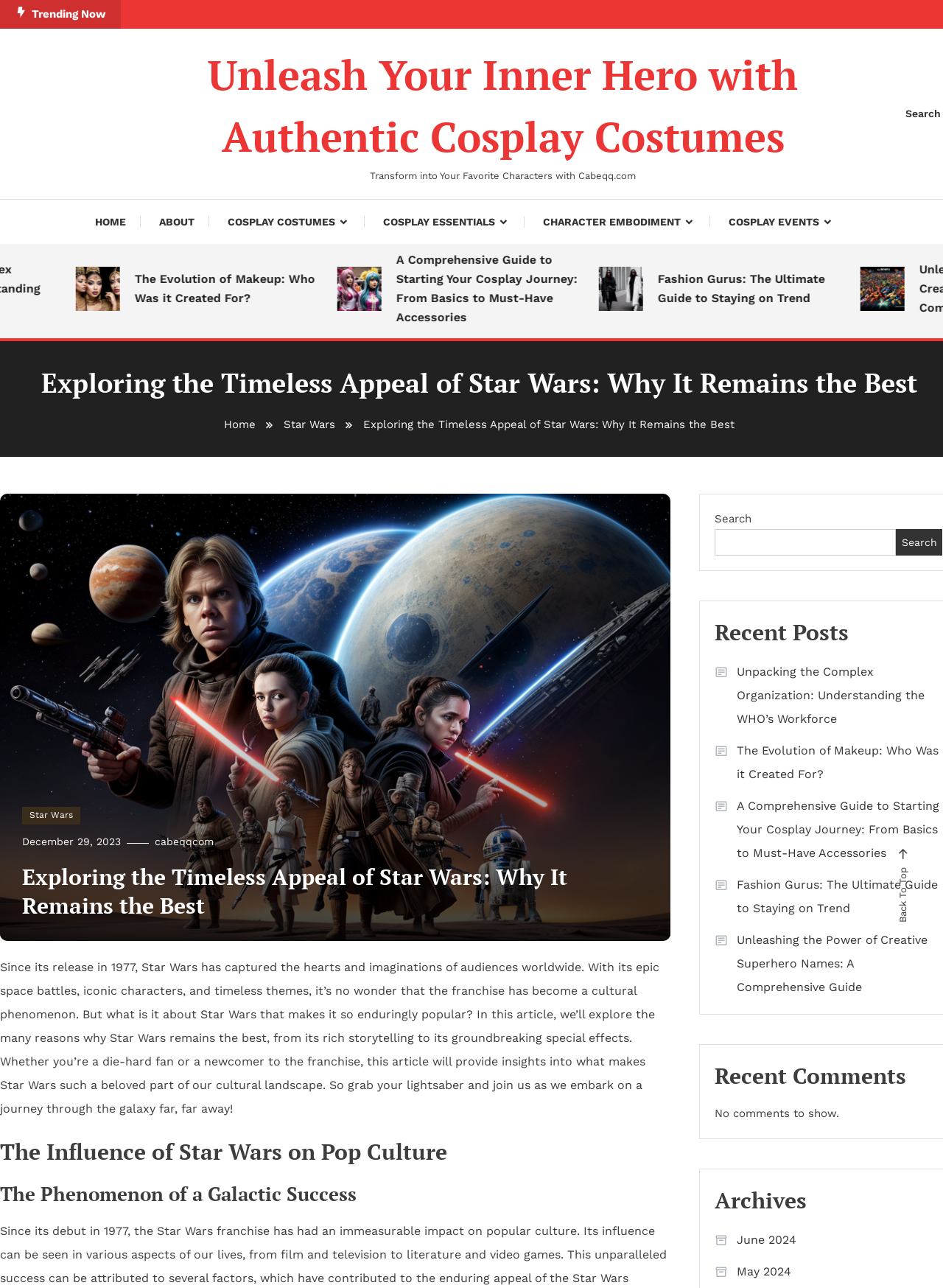Please provide a comprehensive response to the question below by analyzing the image: 
How many comments are there on this article?

According to the section 'Recent Comments', there are no comments to show, indicating that there are no comments on this article.